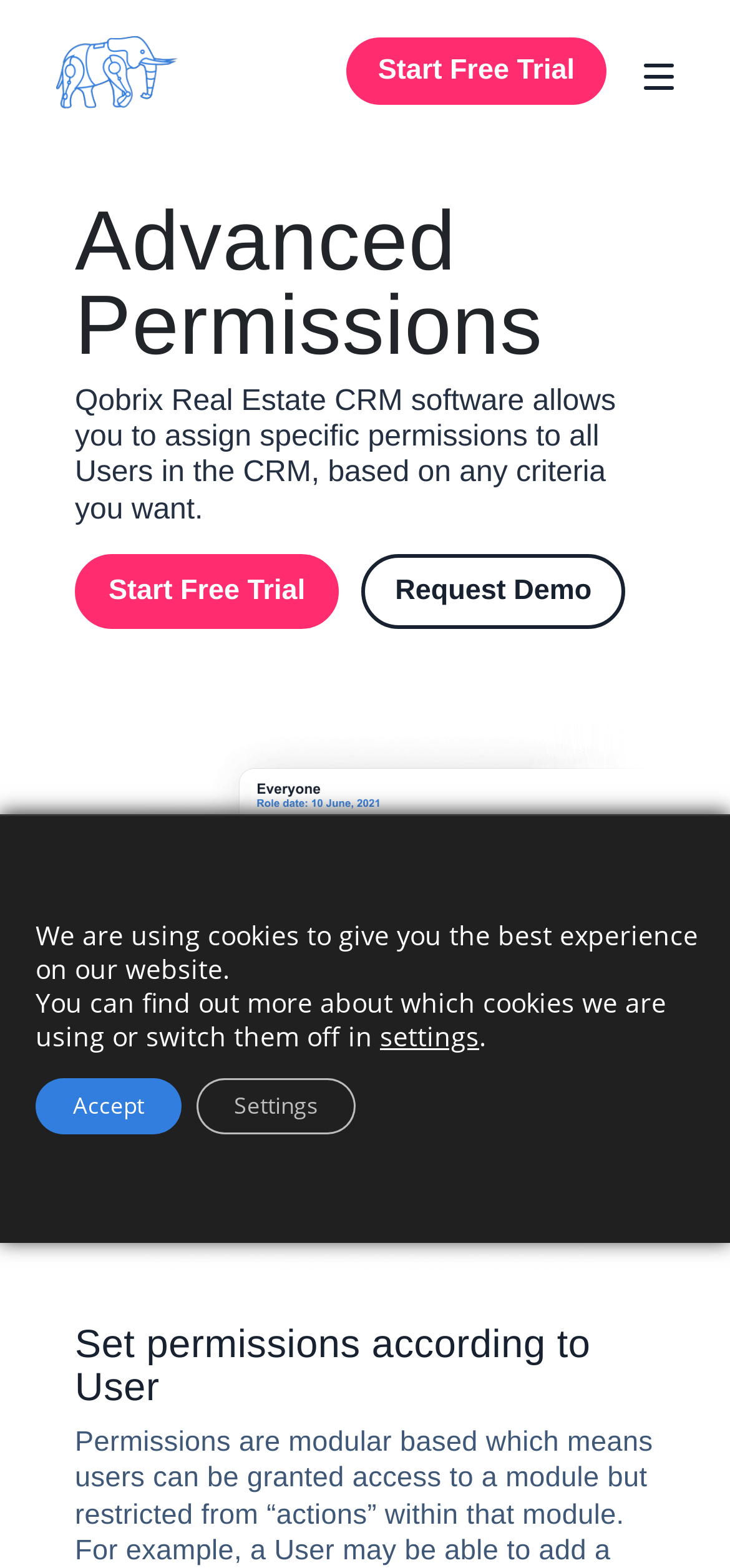Provide the bounding box coordinates of the section that needs to be clicked to accomplish the following instruction: "Subscribe to newsletter."

None